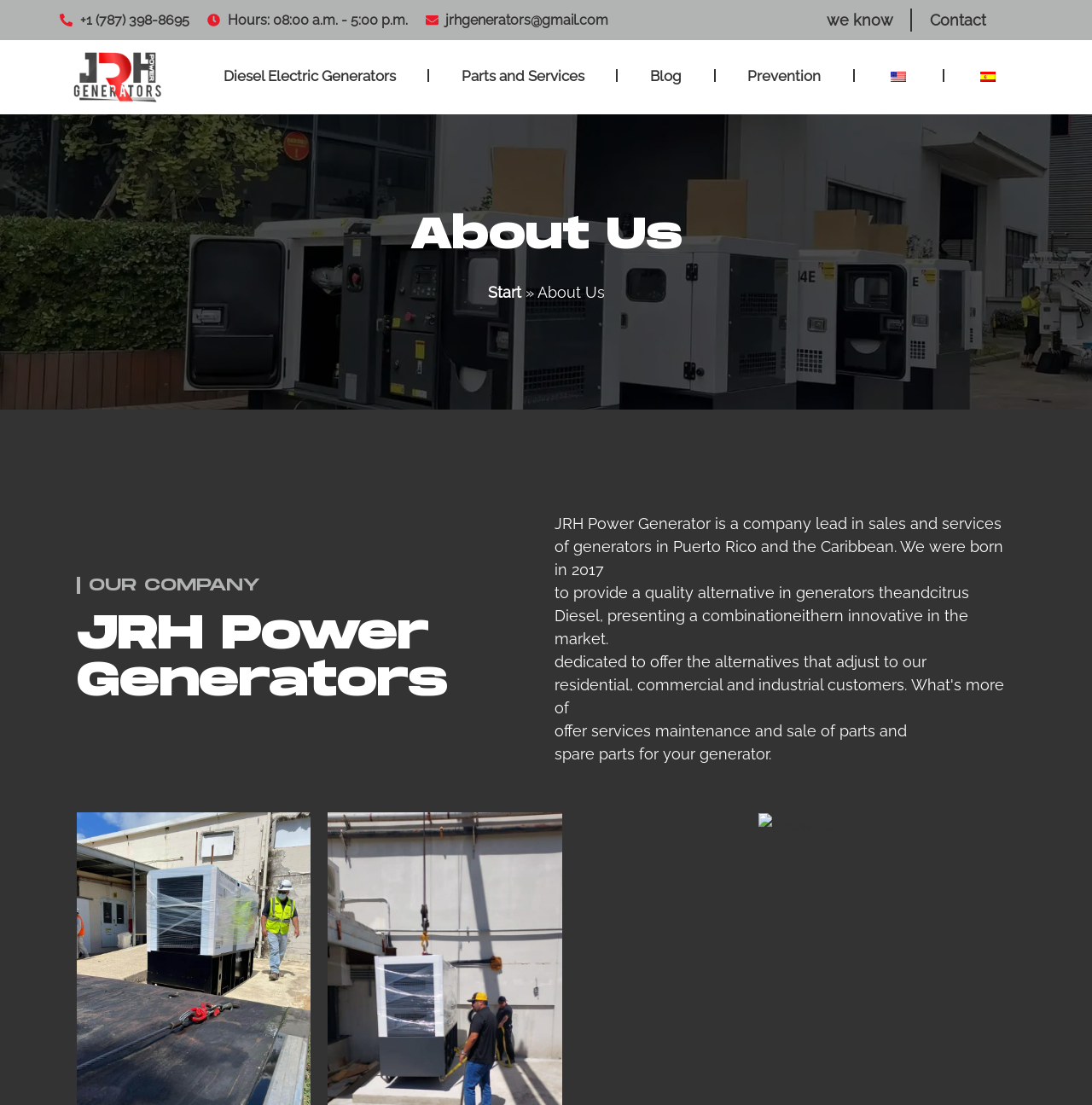Based on the element description Home, identify the bounding box of the UI element in the given webpage screenshot. The coordinates should be in the format (top-left x, top-left y, bottom-right x, bottom-right y) and must be between 0 and 1.

None